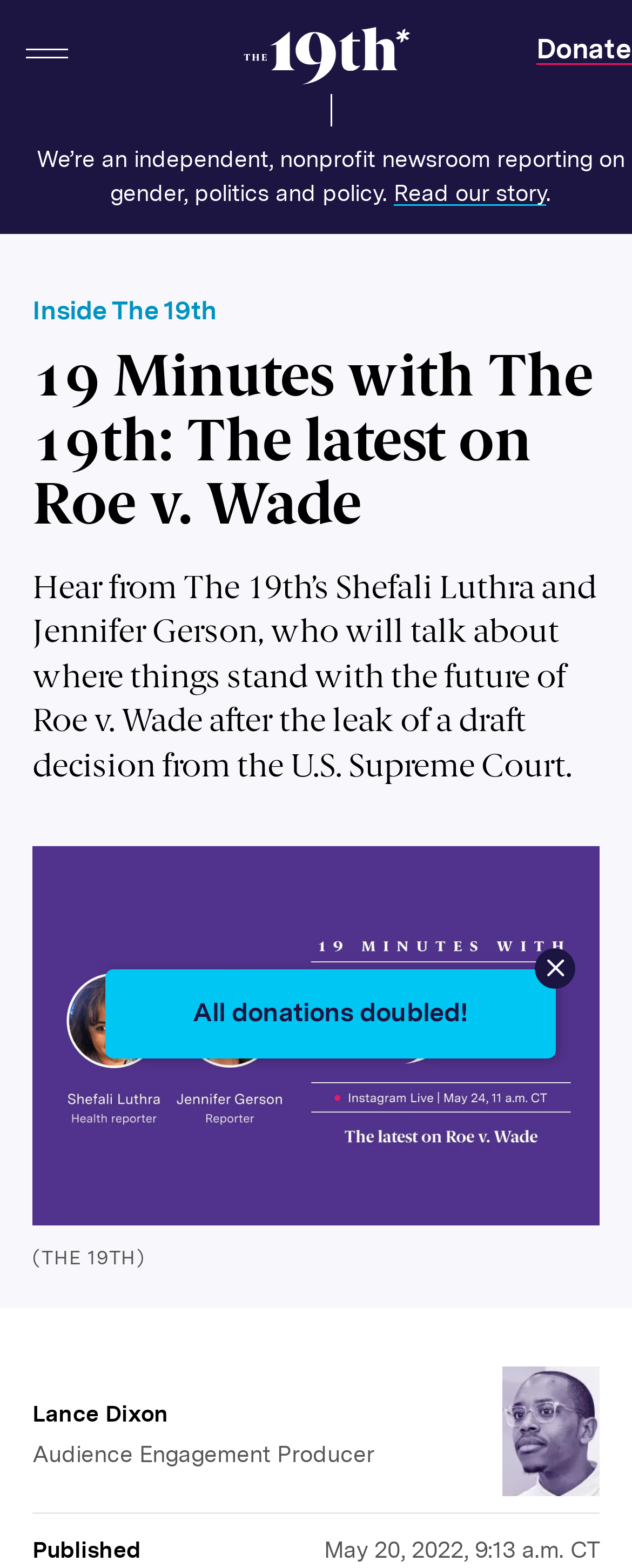Highlight the bounding box coordinates of the region I should click on to meet the following instruction: "Go to Inside The 19th".

[0.051, 0.188, 0.344, 0.22]